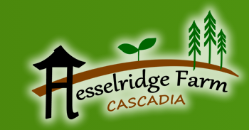What is written in a smaller font below 'Hesselridge Farm'?
Answer the question with as much detail as possible.

According to the caption, the text 'Cascadia' is written in a smaller, elegant font below 'Hesselridge Farm', connecting the farm to its regional identity.